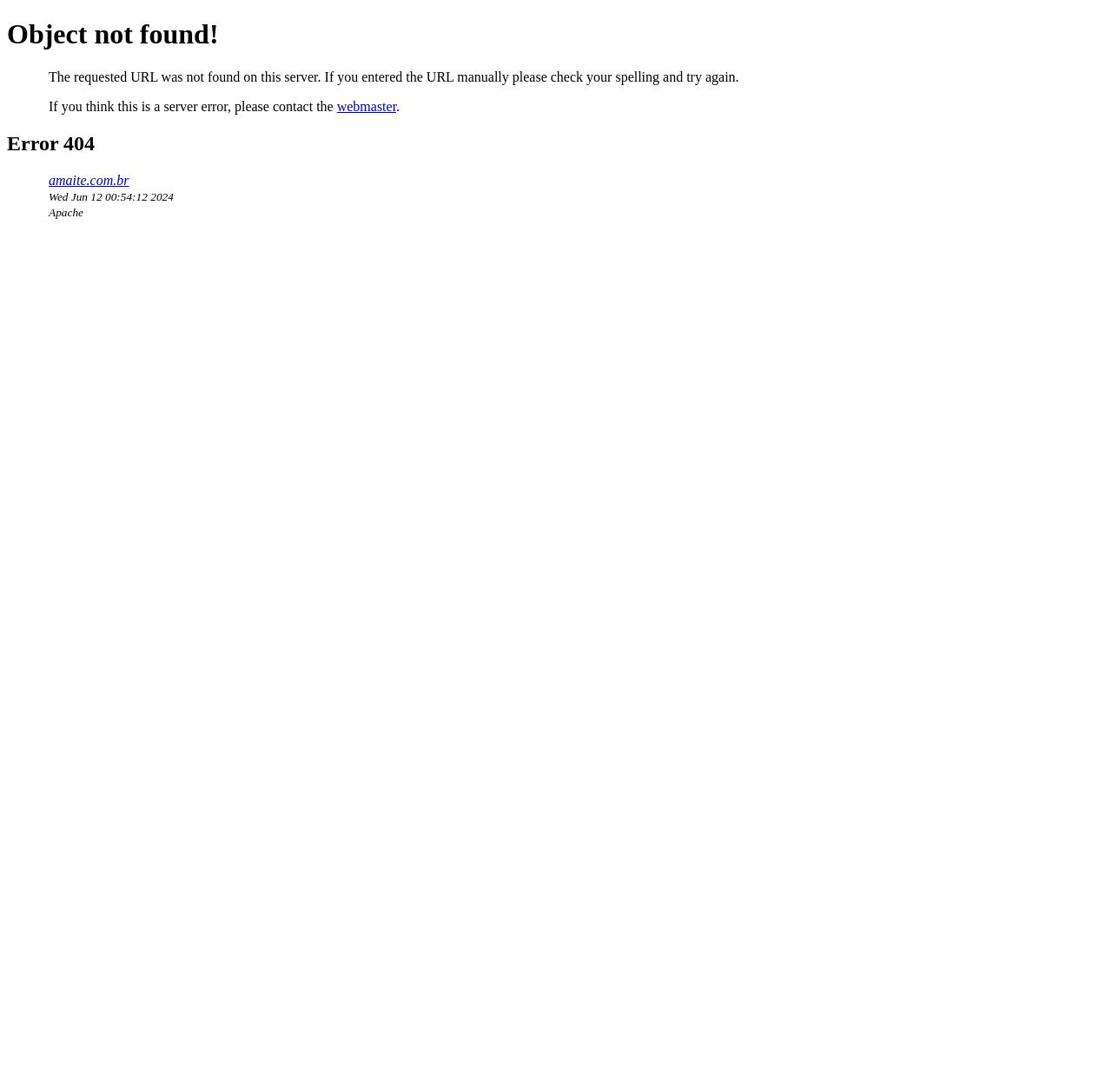Who should be contacted in case of a server error?
Kindly offer a comprehensive and detailed response to the question.

According to the webpage, if you think this is a server error, you should contact the 'webmaster', which is a link provided on the webpage.